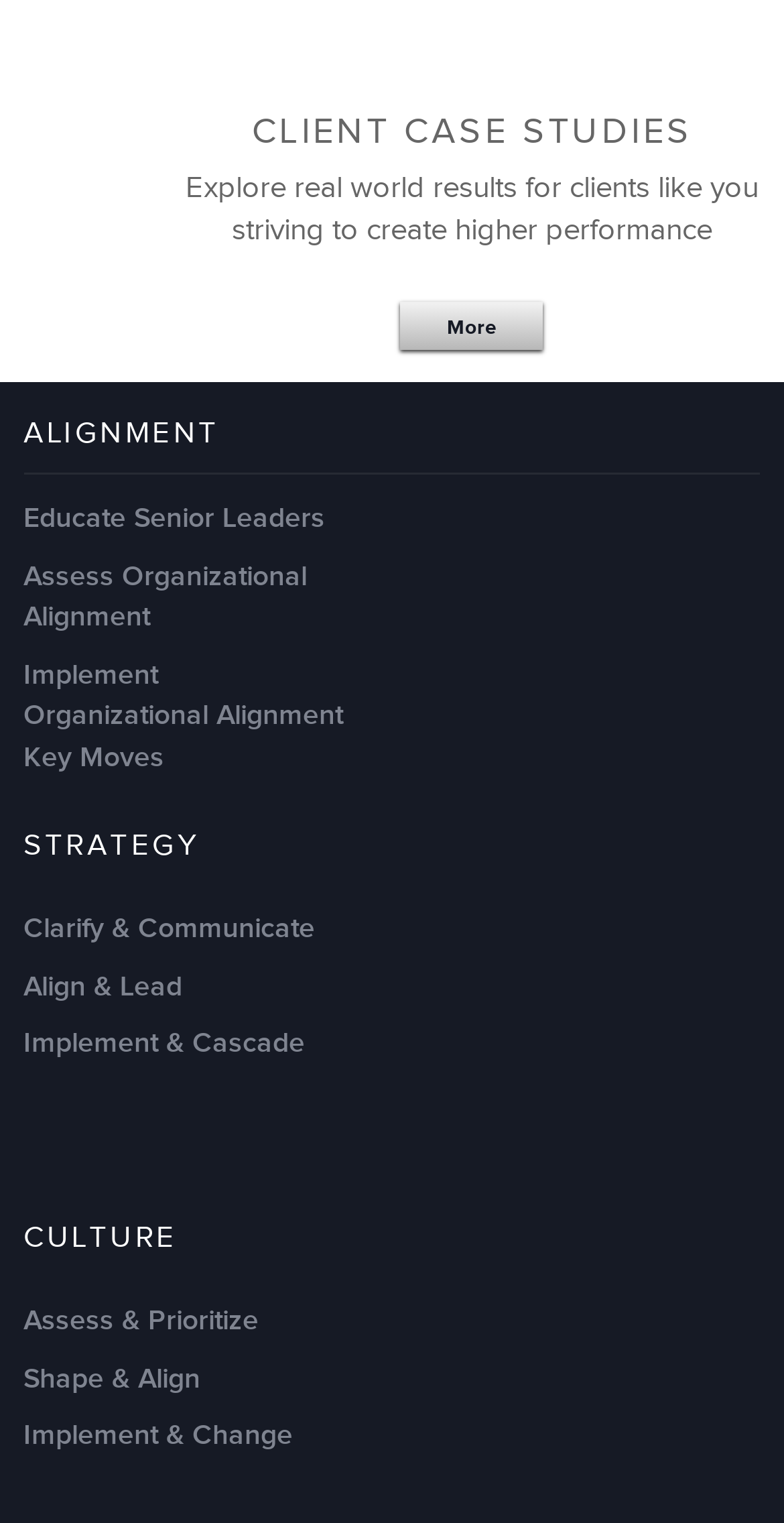Please specify the bounding box coordinates of the area that should be clicked to accomplish the following instruction: "Explore real world results". The coordinates should consist of four float numbers between 0 and 1, i.e., [left, top, right, bottom].

[0.237, 0.113, 0.968, 0.163]